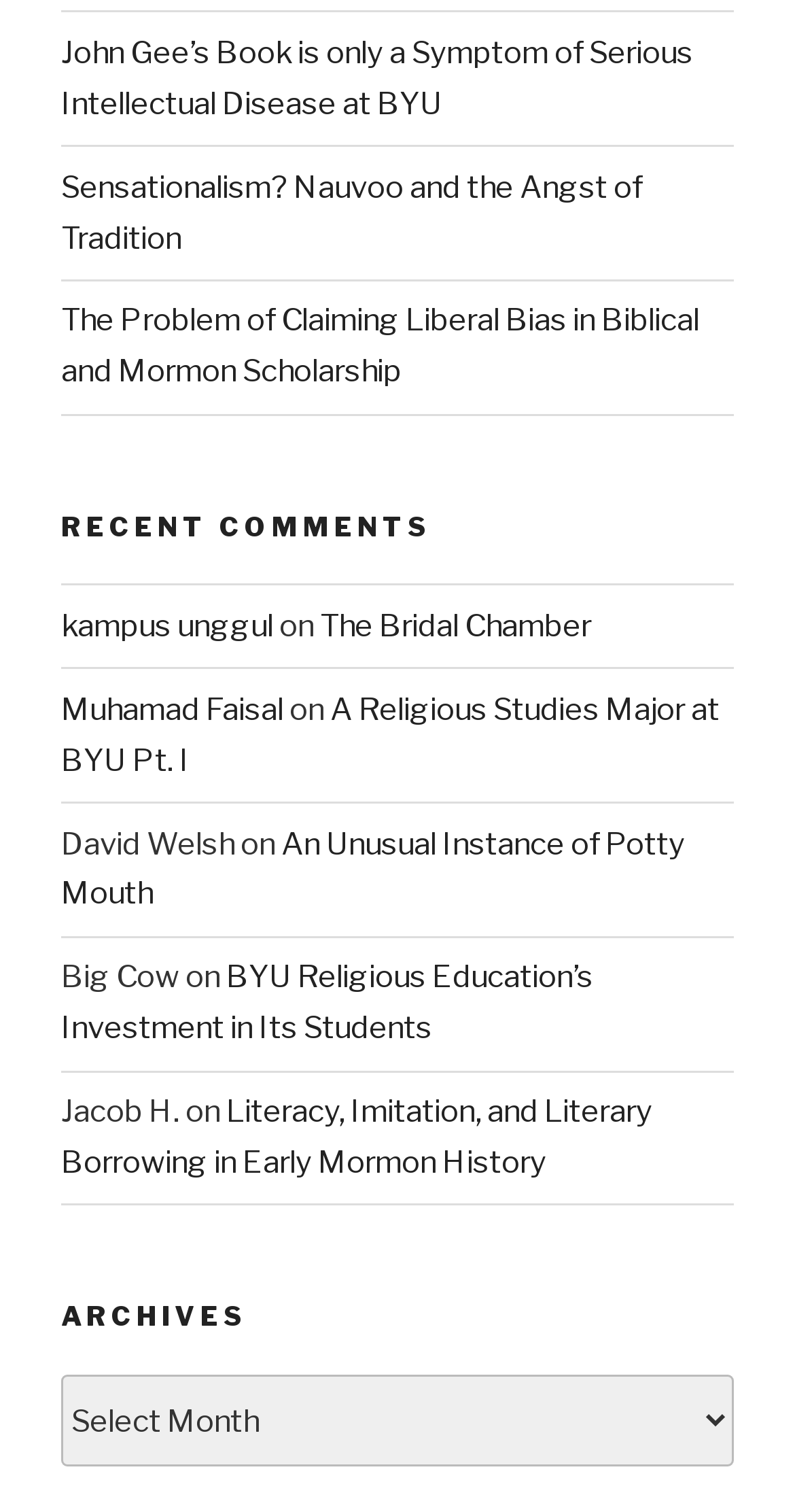What is the text of the first link on the webpage?
Respond with a short answer, either a single word or a phrase, based on the image.

John Gee’s Book is only a Symptom of Serious Intellectual Disease at BYU